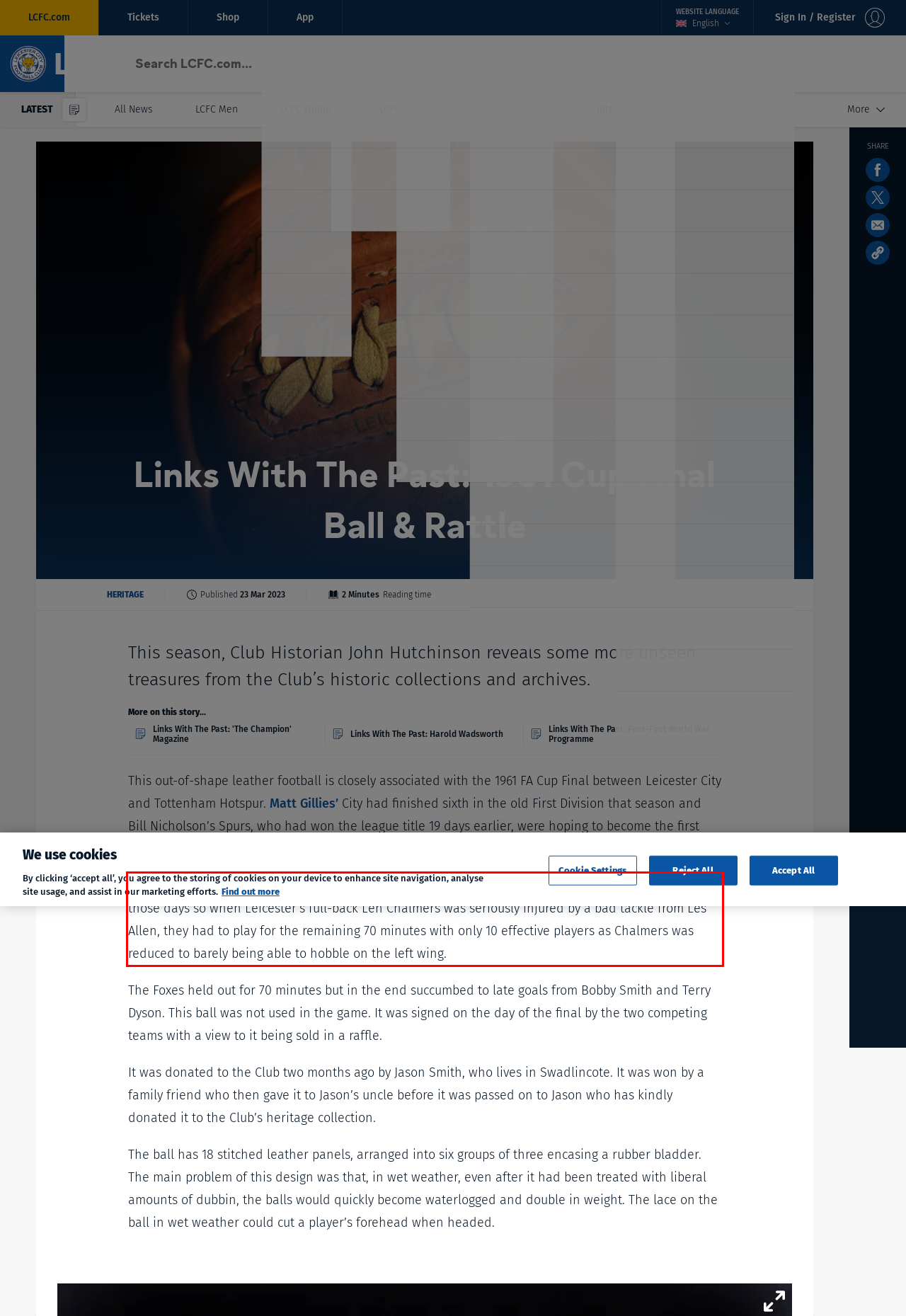Please look at the webpage screenshot and extract the text enclosed by the red bounding box.

In the event, Spurs, captained by Danny Blanchflower, won the match 2-0. There were no substitutes in those days so when Leicester’s full-back Len Chalmers was seriously injured by a bad tackle from Les Allen, they had to play for the remaining 70 minutes with only 10 effective players as Chalmers was reduced to barely being able to hobble on the left wing.